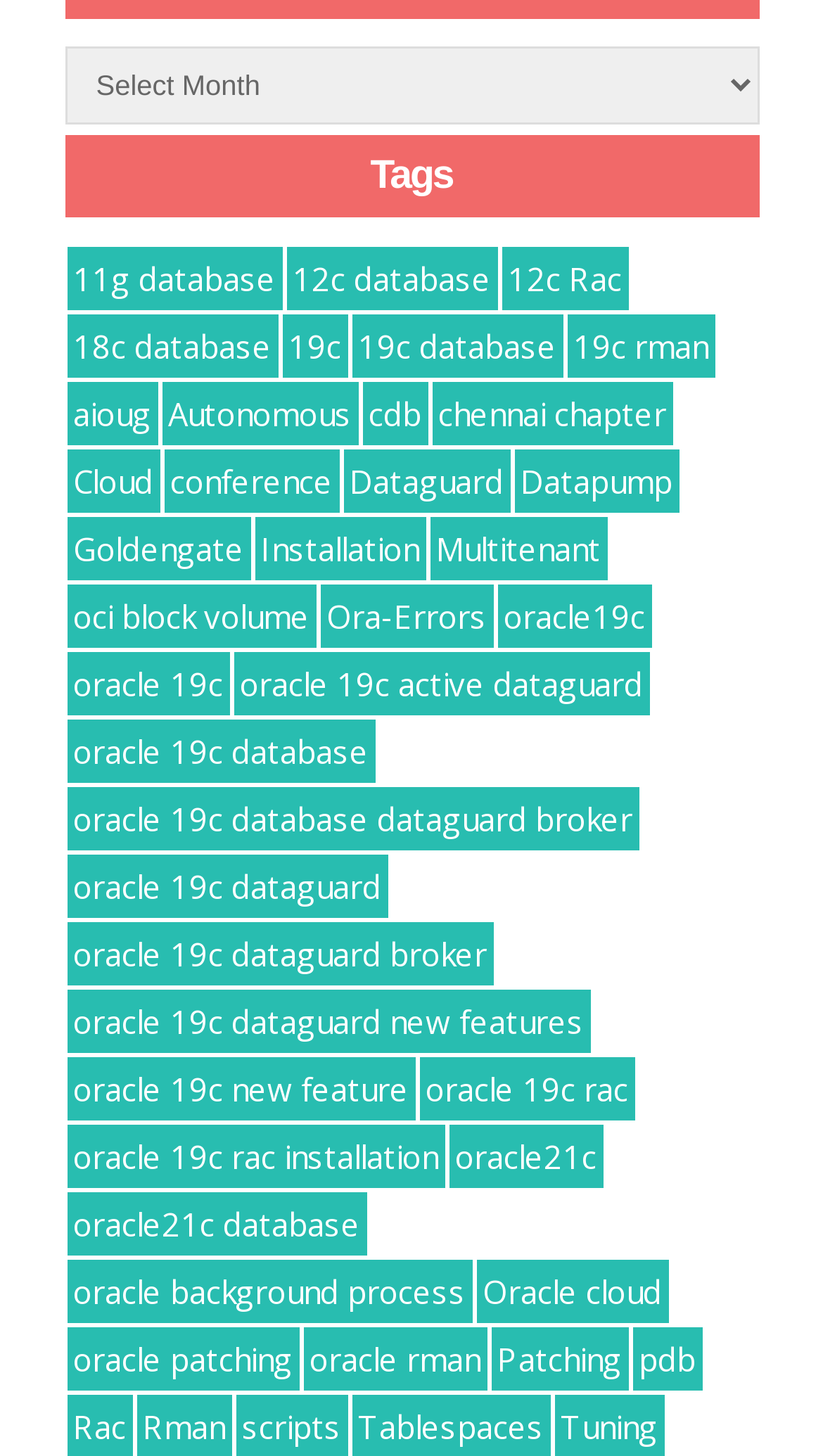Kindly determine the bounding box coordinates for the area that needs to be clicked to execute this instruction: "Read about Dataguard".

[0.417, 0.309, 0.619, 0.352]